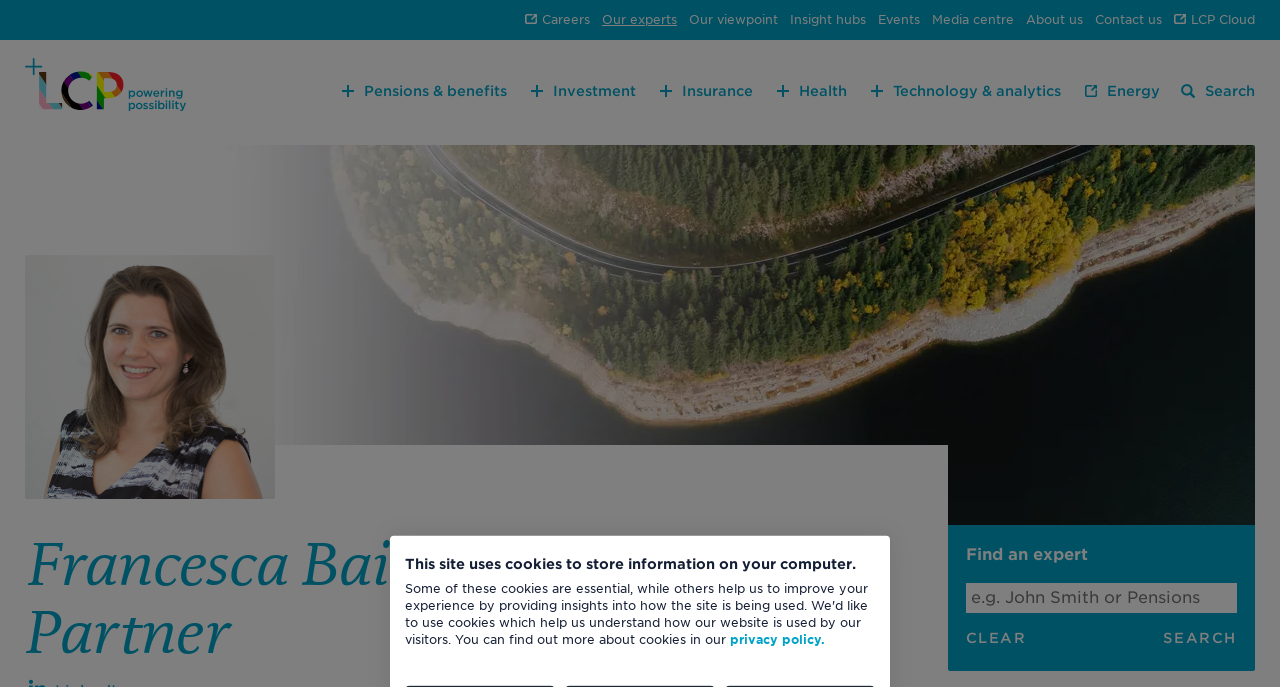Given the webpage screenshot and the description, determine the bounding box coordinates (top-left x, top-left y, bottom-right x, bottom-right y) that define the location of the UI element matching this description: Technology & analytics

[0.675, 0.058, 0.834, 0.207]